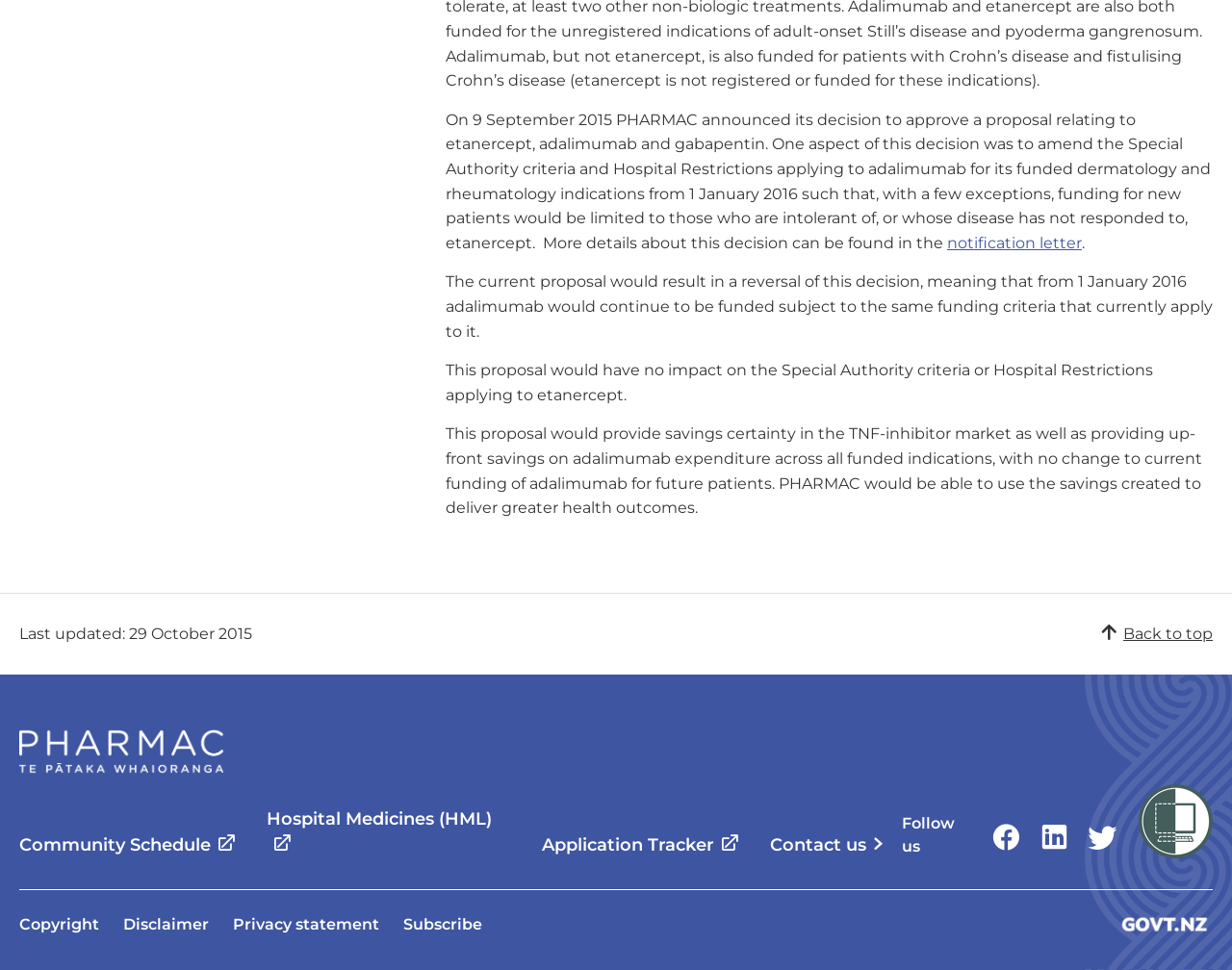Locate the bounding box coordinates of the clickable area needed to fulfill the instruction: "Go back to top".

[0.892, 0.642, 0.984, 0.665]